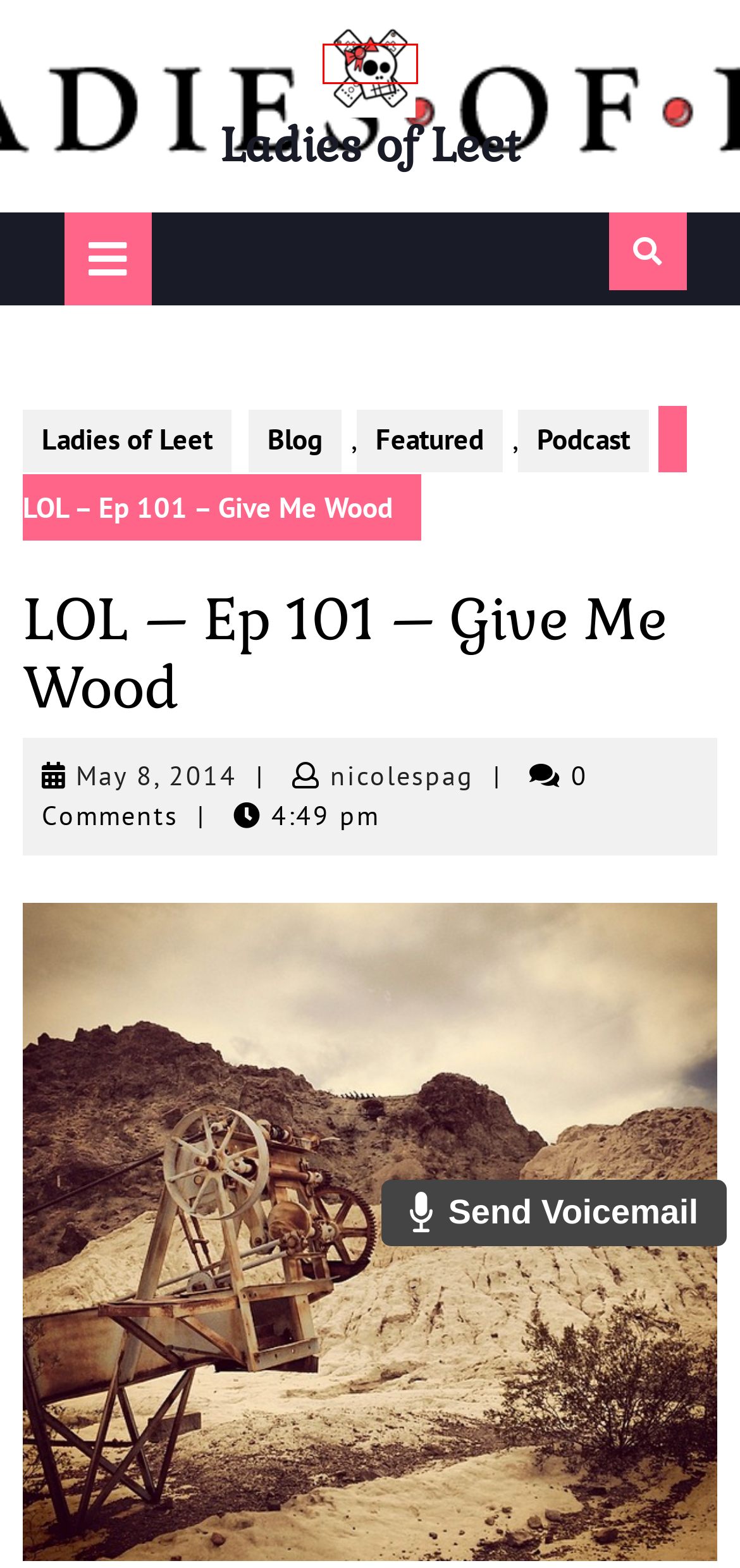You are looking at a webpage screenshot with a red bounding box around an element. Pick the description that best matches the new webpage after interacting with the element in the red bounding box. The possible descriptions are:
A. Blog | Ladies of Leet
B. Featured | Ladies of Leet
C. May 8, 2014 | Ladies of Leet
D. nicolespag | Ladies of Leet
E. LOL – Ep 100 – We Made It! | Ladies of Leet
F. Podcast | Ladies of Leet
G. ‎KingHunt - The Next Generation Slicing Game on the App Store
H. Ladies of Leet

H